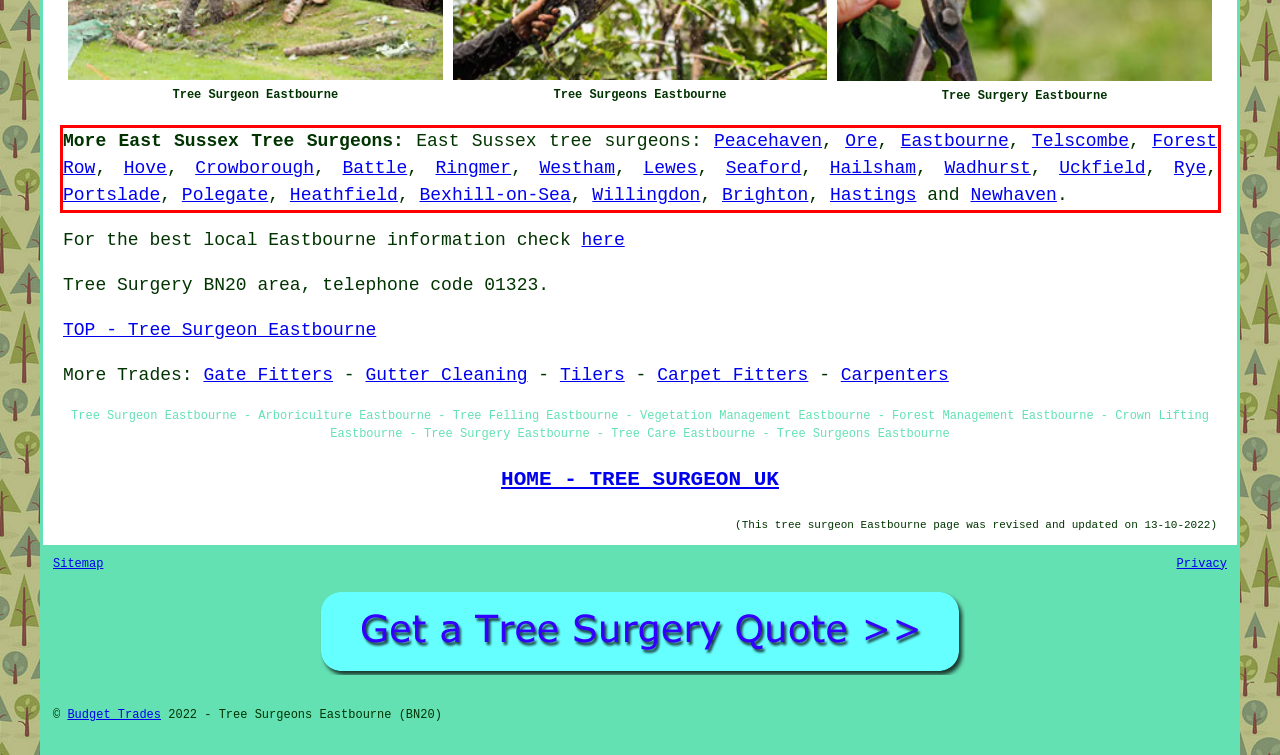Using the provided screenshot of a webpage, recognize the text inside the red rectangle bounding box by performing OCR.

More East Sussex Tree Surgeons: East Sussex tree surgeons: Peacehaven, Ore, Eastbourne, Telscombe, Forest Row, Hove, Crowborough, Battle, Ringmer, Westham, Lewes, Seaford, Hailsham, Wadhurst, Uckfield, Rye, Portslade, Polegate, Heathfield, Bexhill-on-Sea, Willingdon, Brighton, Hastings and Newhaven.